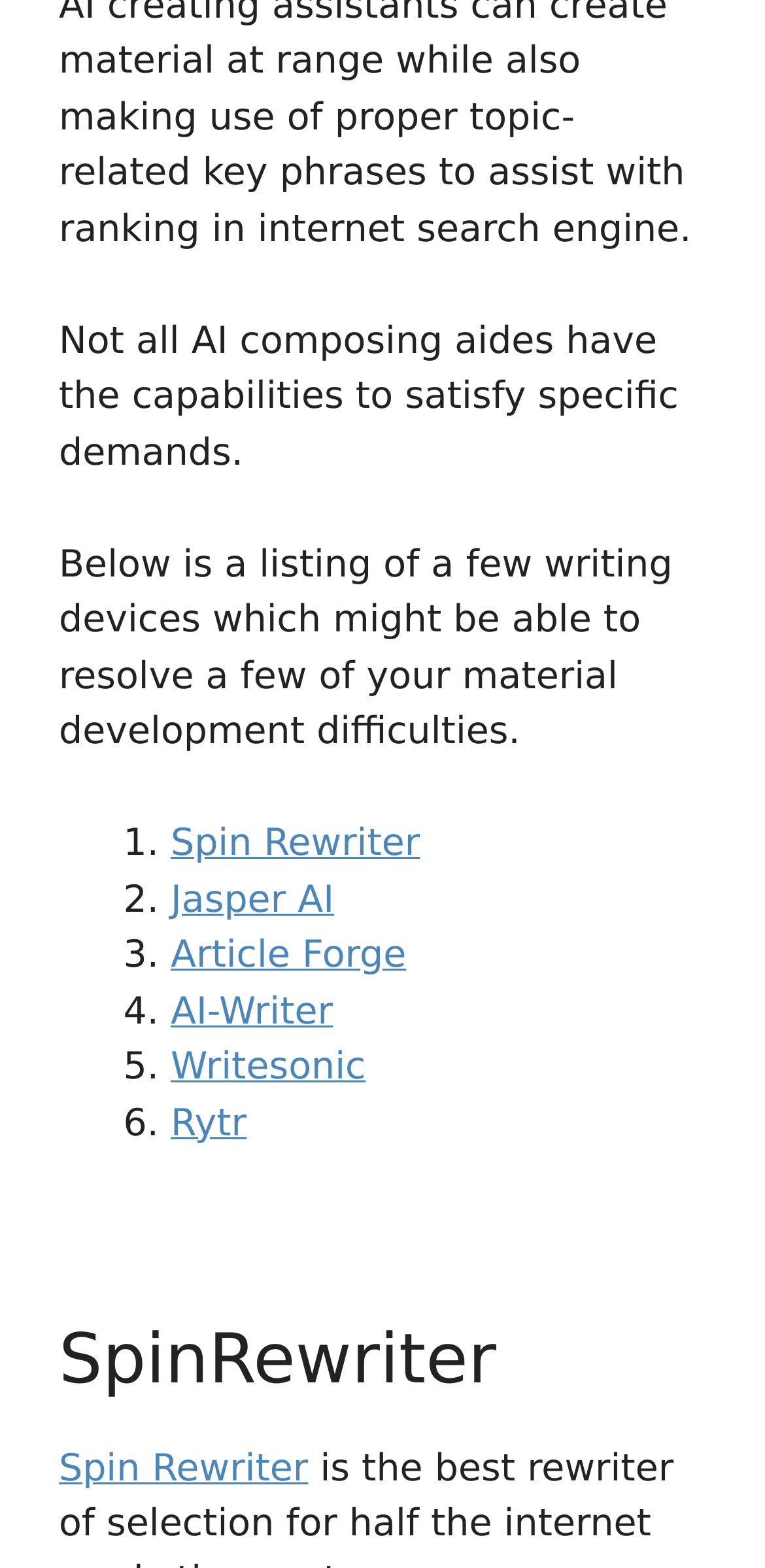Using details from the image, please answer the following question comprehensively:
What is the second writing device listed?

The second writing device listed is Jasper AI, which is mentioned in the list of writing devices that might be able to resolve material development difficulties.